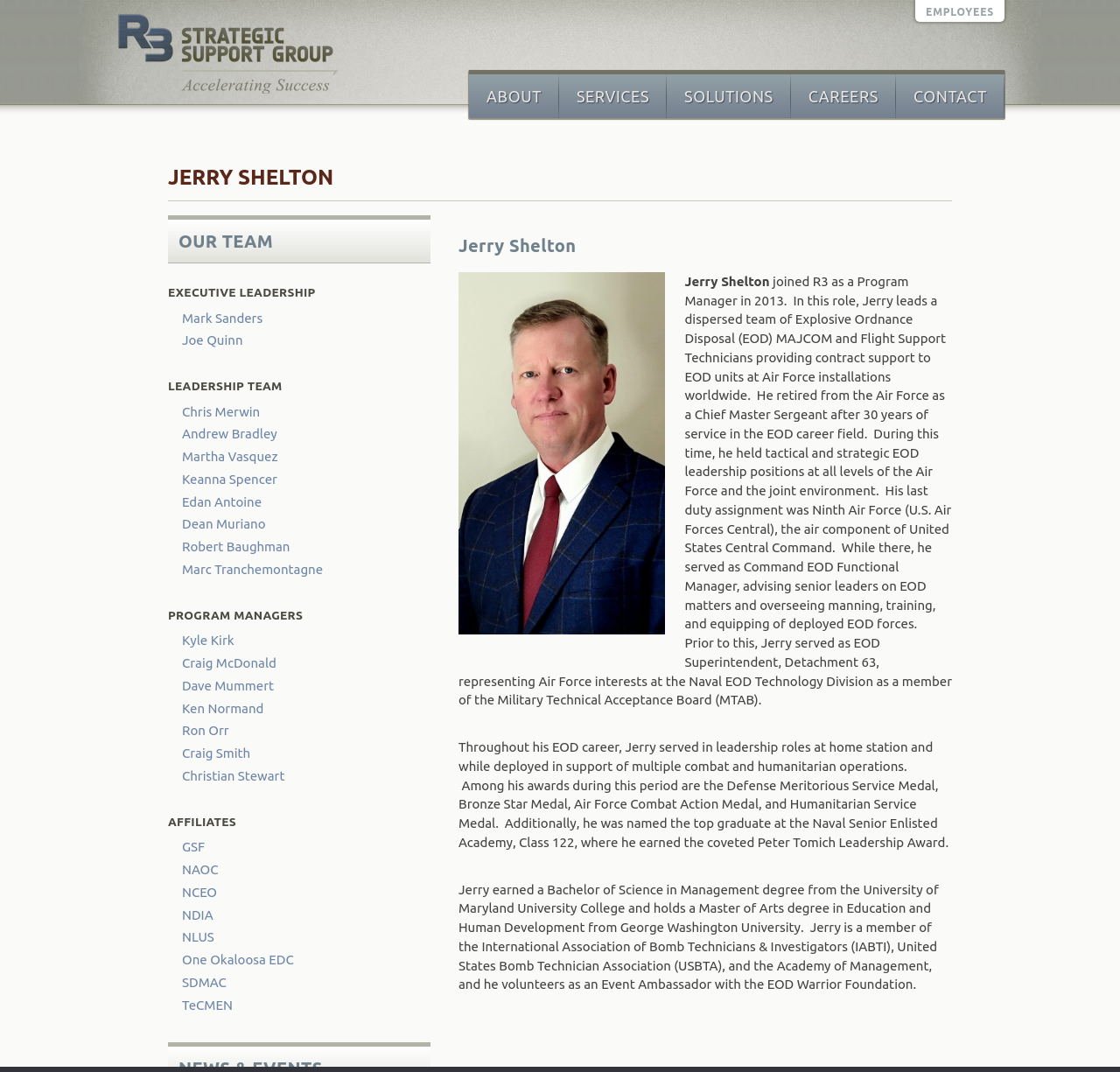What is Jerry Shelton's role in R3?
Based on the image, please offer an in-depth response to the question.

According to the webpage, Jerry Shelton joined R3 as a Program Manager in 2013, and in this role, he leads a dispersed team of Explosive Ordnance Disposal (EOD) MAJCOM and Flight Support Technicians.